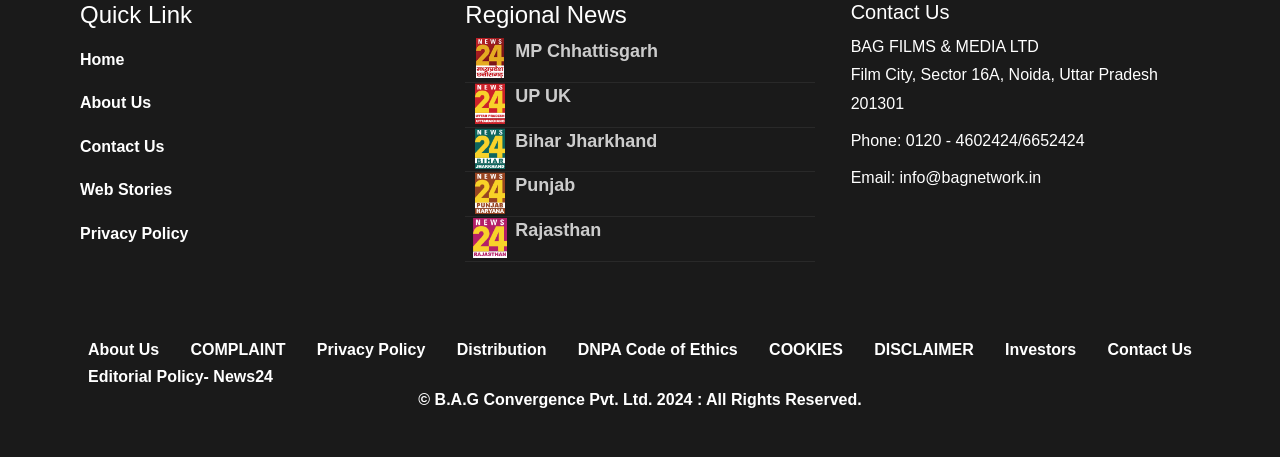Pinpoint the bounding box coordinates of the element that must be clicked to accomplish the following instruction: "Check the Facebook page". The coordinates should be in the format of four float numbers between 0 and 1, i.e., [left, top, right, bottom].

None